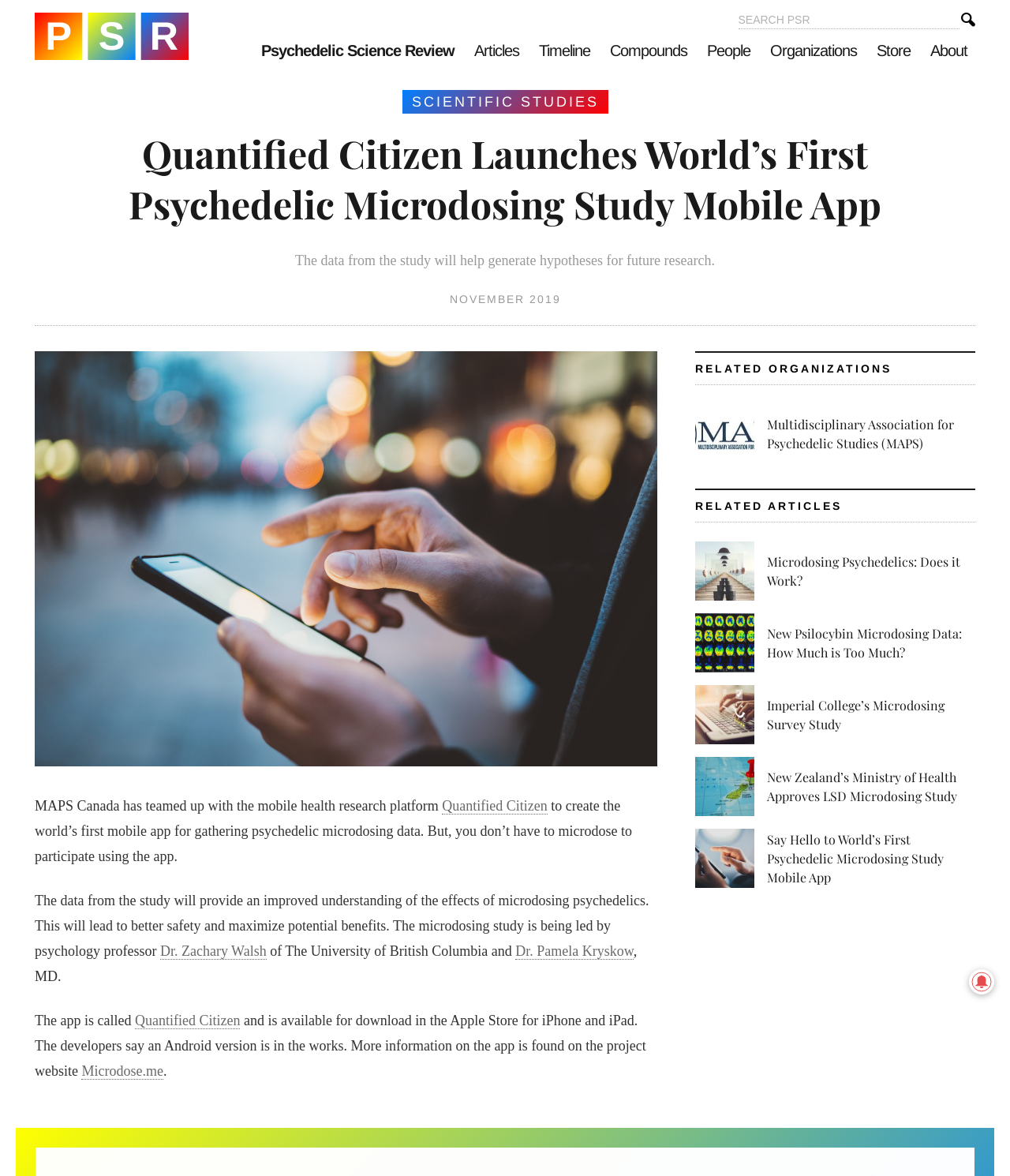Determine the bounding box coordinates of the section to be clicked to follow the instruction: "Read about Quantified Citizen". The coordinates should be given as four float numbers between 0 and 1, formatted as [left, top, right, bottom].

[0.438, 0.679, 0.542, 0.693]